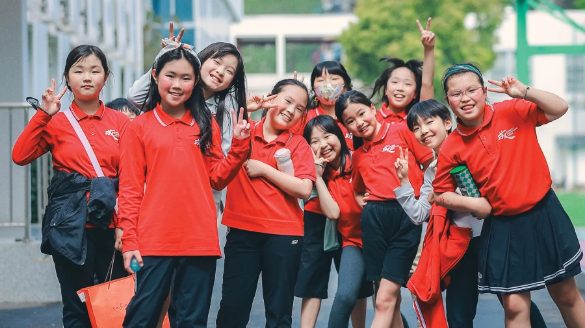What do the students' expressions convey?
Can you provide an in-depth and detailed response to the question?

The students' cheerful expressions convey a sense of camaraderie and happiness, highlighting their playful demeanor.